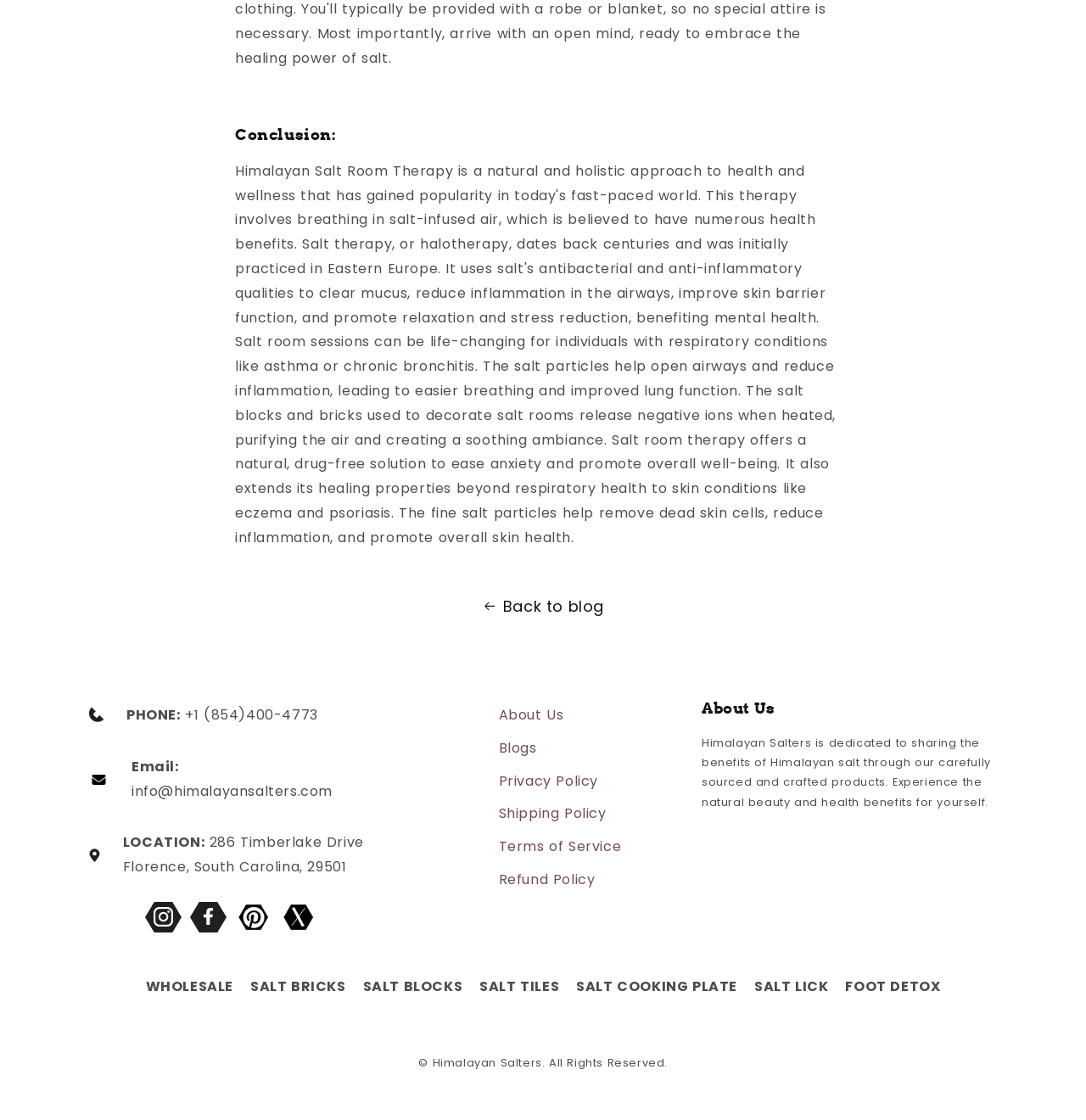Please provide the bounding box coordinate of the region that matches the element description: Search. Coordinates should be in the format (top-left x, top-left y, bottom-right x, bottom-right y) and all values should be between 0 and 1.

None